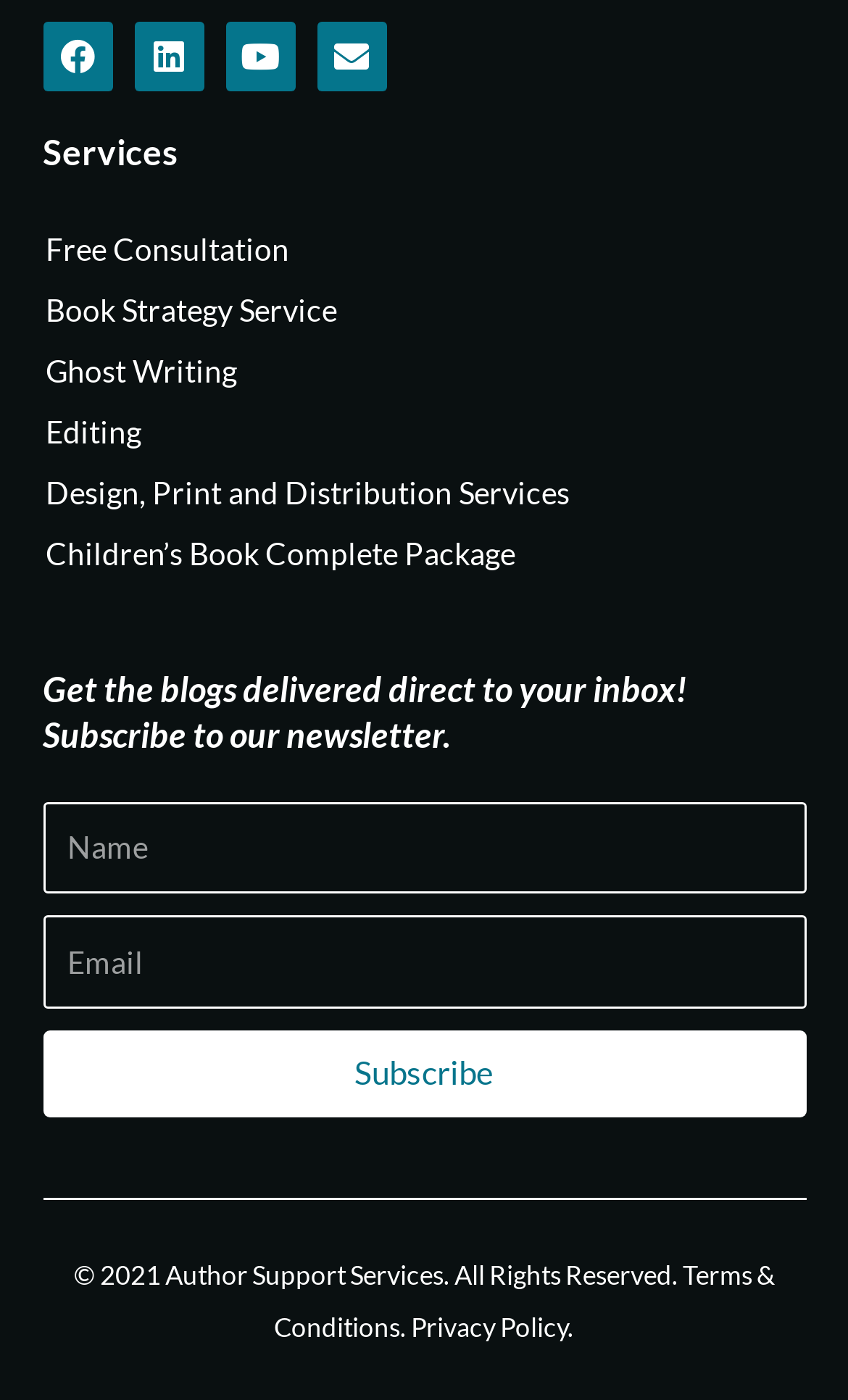Please predict the bounding box coordinates of the element's region where a click is necessary to complete the following instruction: "View Terms & Conditions". The coordinates should be represented by four float numbers between 0 and 1, i.e., [left, top, right, bottom].

[0.323, 0.9, 0.913, 0.96]